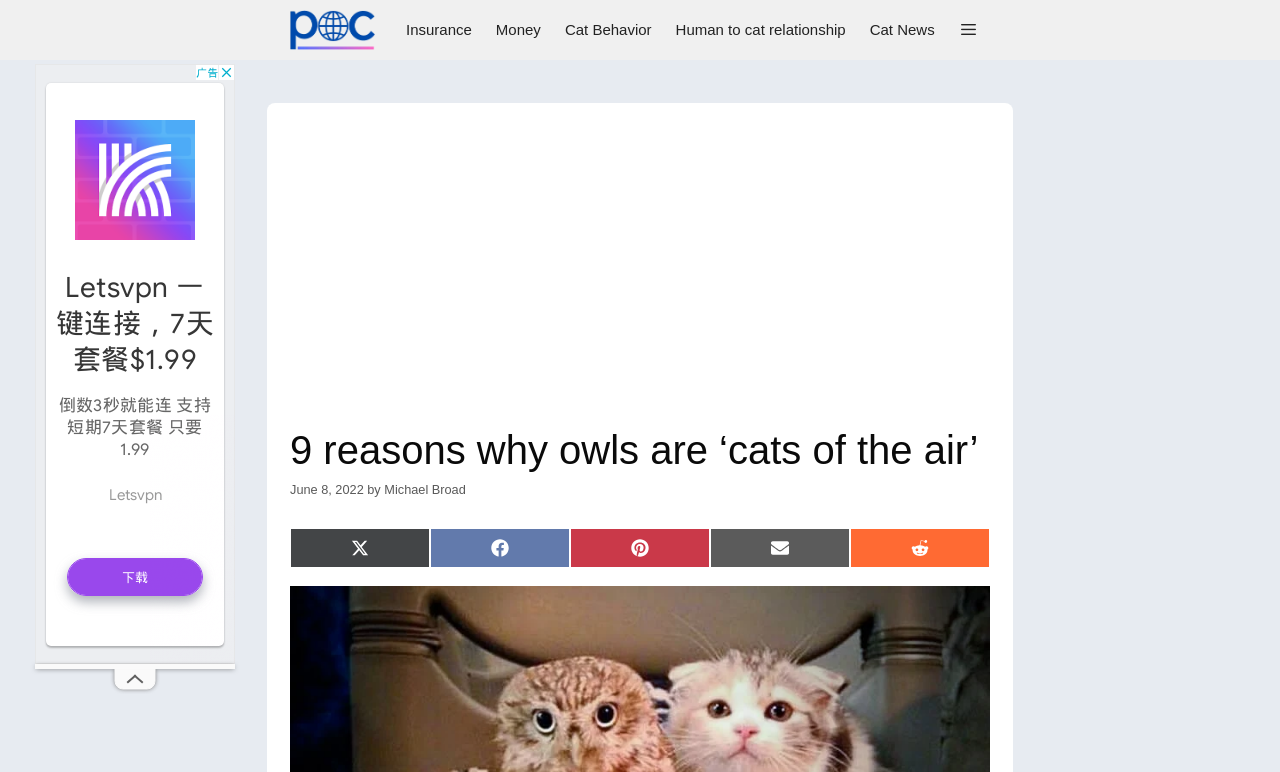Describe every aspect of the webpage in a detailed manner.

This webpage is an article titled "9 reasons why owls are ‘cats of the air’" by Michael Broad. At the top, there is a navigation bar with several links, including "Michael Broad", "Insurance", "Money", "Cat Behavior", "Human to cat relationship", and "Cat News". To the right of these links, there is a button with an icon.

Below the navigation bar, there is a large advertisement iframe that spans across the top of the page. Above this advertisement, there is a header section with the article title, "9 reasons why owls are ‘cats of the air’", in a large font. The title is followed by the publication date, "June 8, 2022", and the author's name, "Michael Broad".

To the right of the header section, there are several social media sharing links, including Twitter, Facebook, Pinterest, Email, and Reddit. These links are aligned horizontally and are positioned near the top of the page.

On the left side of the page, there is a smaller advertisement iframe. Below this advertisement, there is an image that takes up a small portion of the page.

Overall, the webpage has a simple layout with a clear hierarchy of elements, making it easy to navigate and read the article.